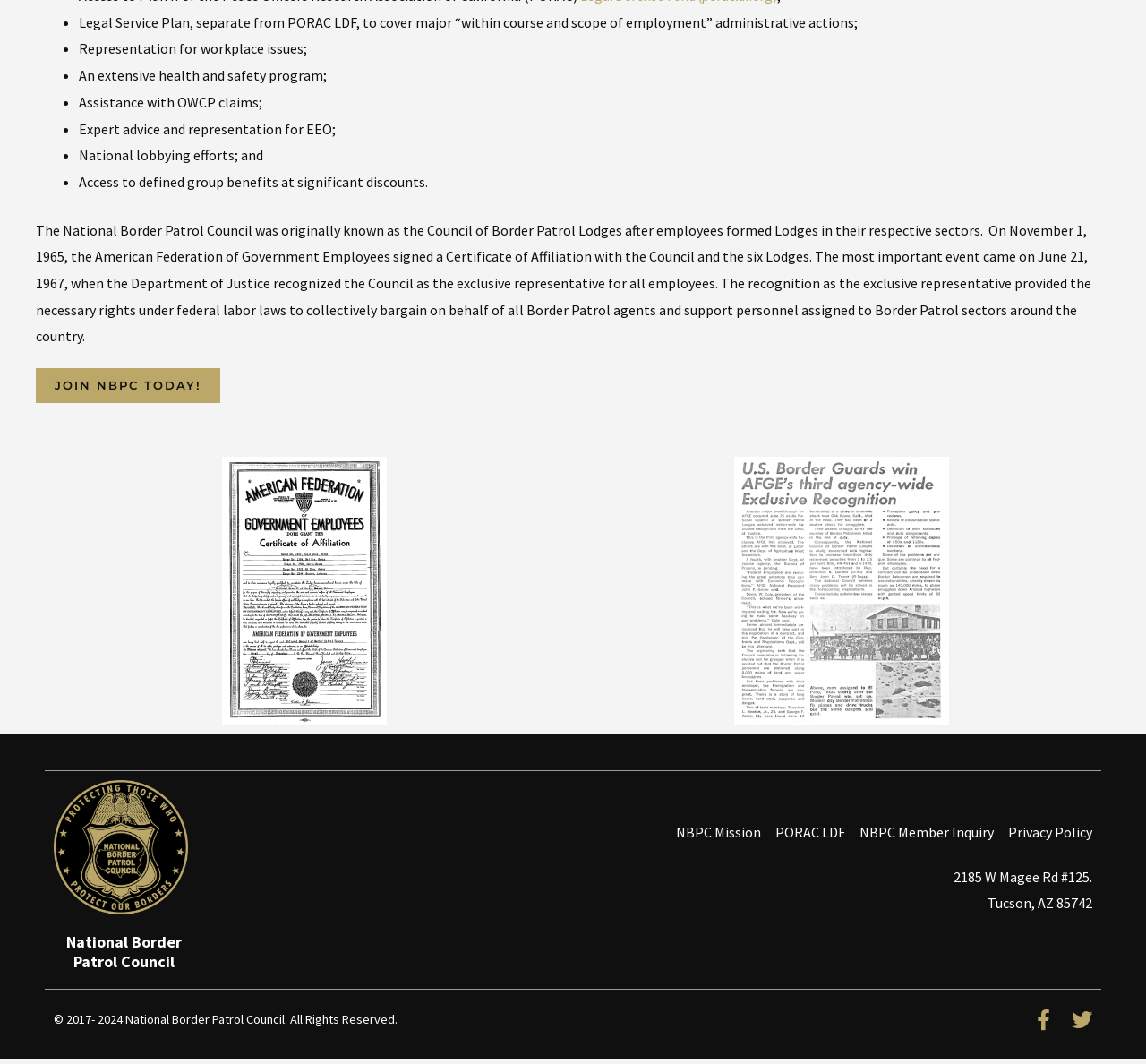Please determine the bounding box of the UI element that matches this description: site mode button. The coordinates should be given as (top-left x, top-left y, bottom-right x, bottom-right y), with all values between 0 and 1.

None